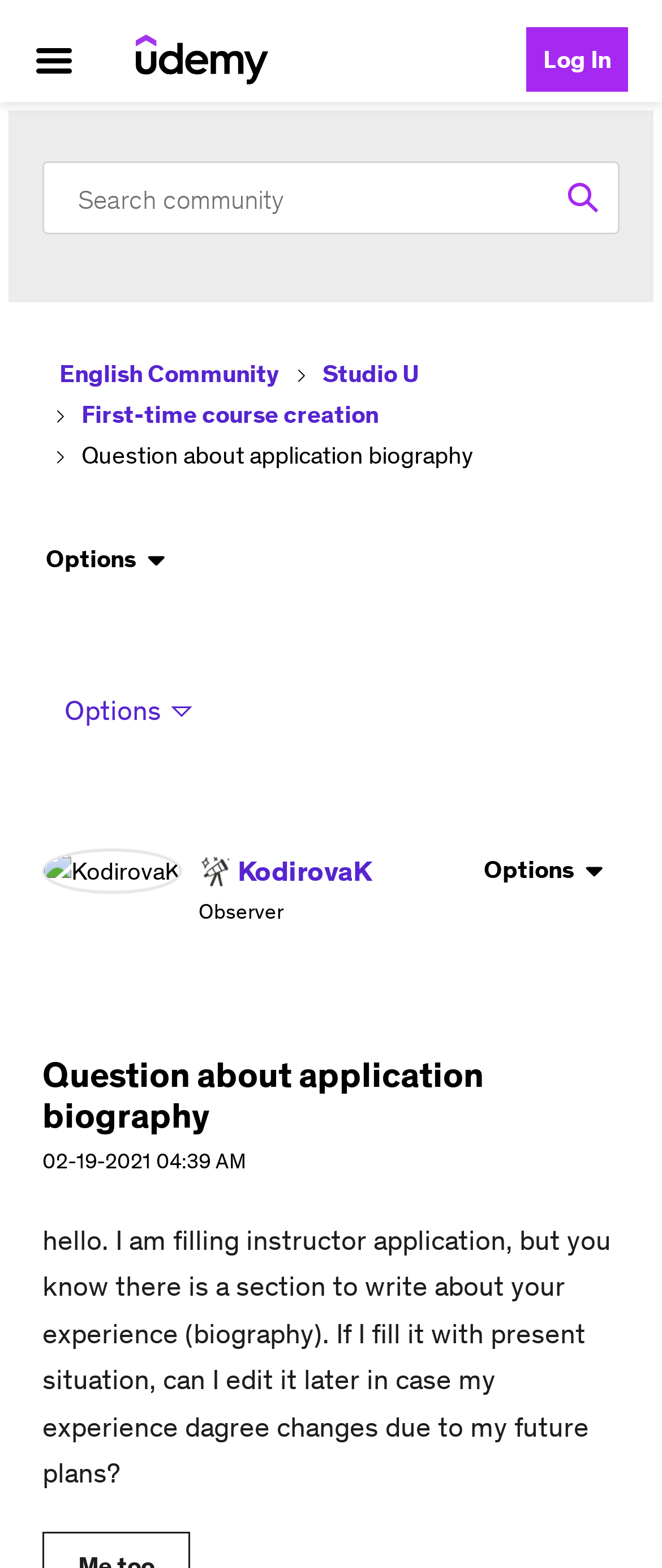Indicate the bounding box coordinates of the element that needs to be clicked to satisfy the following instruction: "Click the Options button". The coordinates should be four float numbers between 0 and 1, i.e., [left, top, right, bottom].

[0.038, 0.336, 0.287, 0.377]